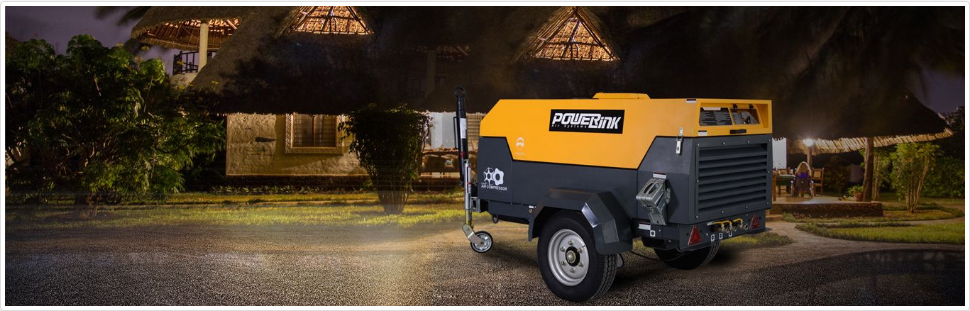Compose a detailed narrative for the image.

This image showcases a mobile air compressor manufactured by PowerLink, prominently designed for versatility and reliability. Set against a backdrop of a rustic environment with a traditional structure illuminated softly in the background, the compressor is depicted parked on a gravel surface. 

The unit features a sturdy, compact design with a bright yellow hood that contrasts with its dark body, indicating its robust build for demanding applications. It is equipped with wheels for ease of transport, making it suitable for various job sites, particularly in construction or industrial settings. The compressor highlights PowerLink’s commitment to efficiency, with a design that ensures smooth operation even at high speeds, while being light and portable.

Notably, the surrounding environment suggests adaptability, with the compressor positioned wisely to endure diverse operational conditions. This portrayal captures not only the functionality of the air compressor but also its integration into real-world scenarios, emphasizing its role as a reliable source of compressed air in various applications.